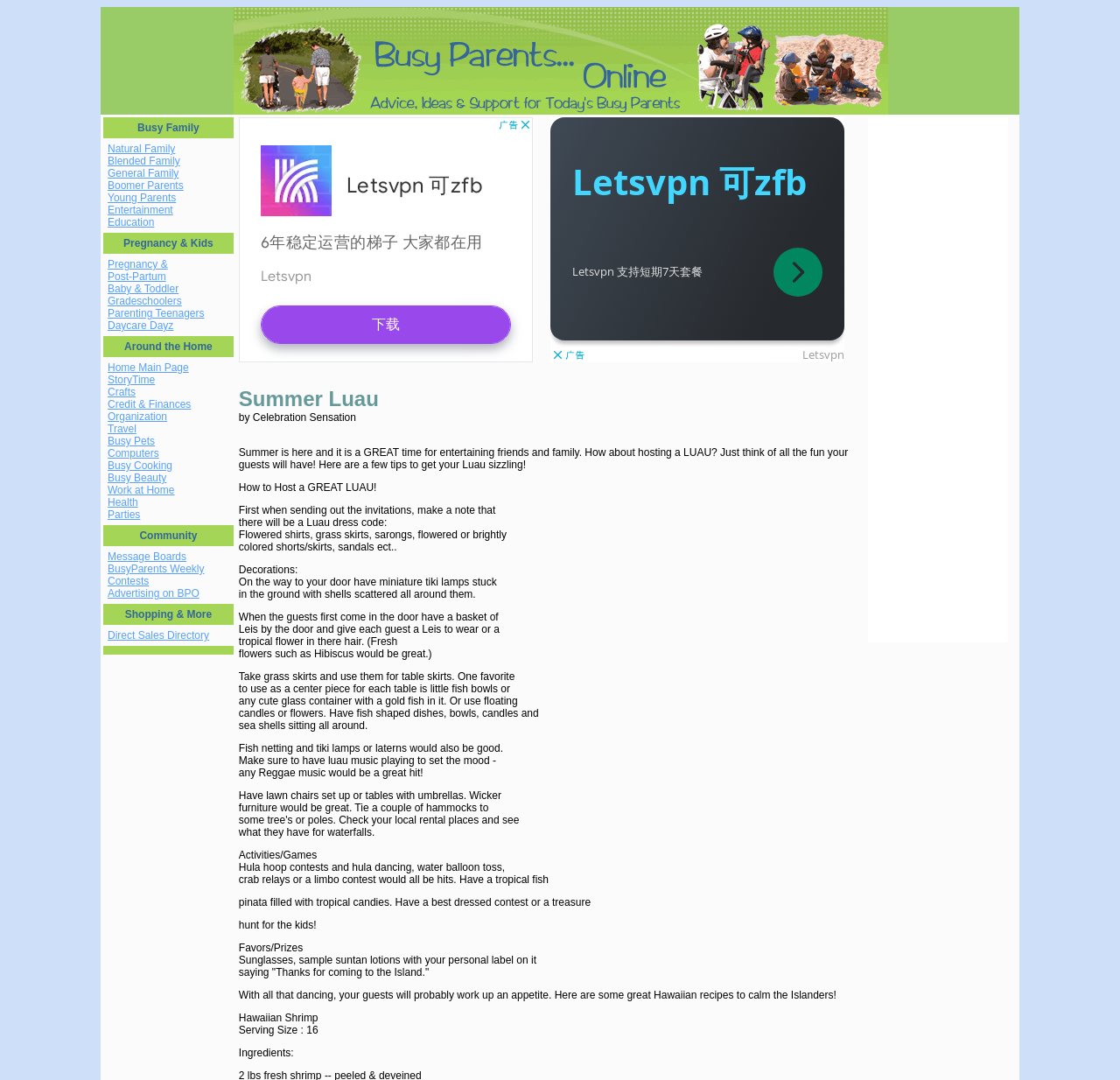What is the dress code for the luau?
Based on the screenshot, respond with a single word or phrase.

Flowered shirts, grass skirts, sarongs